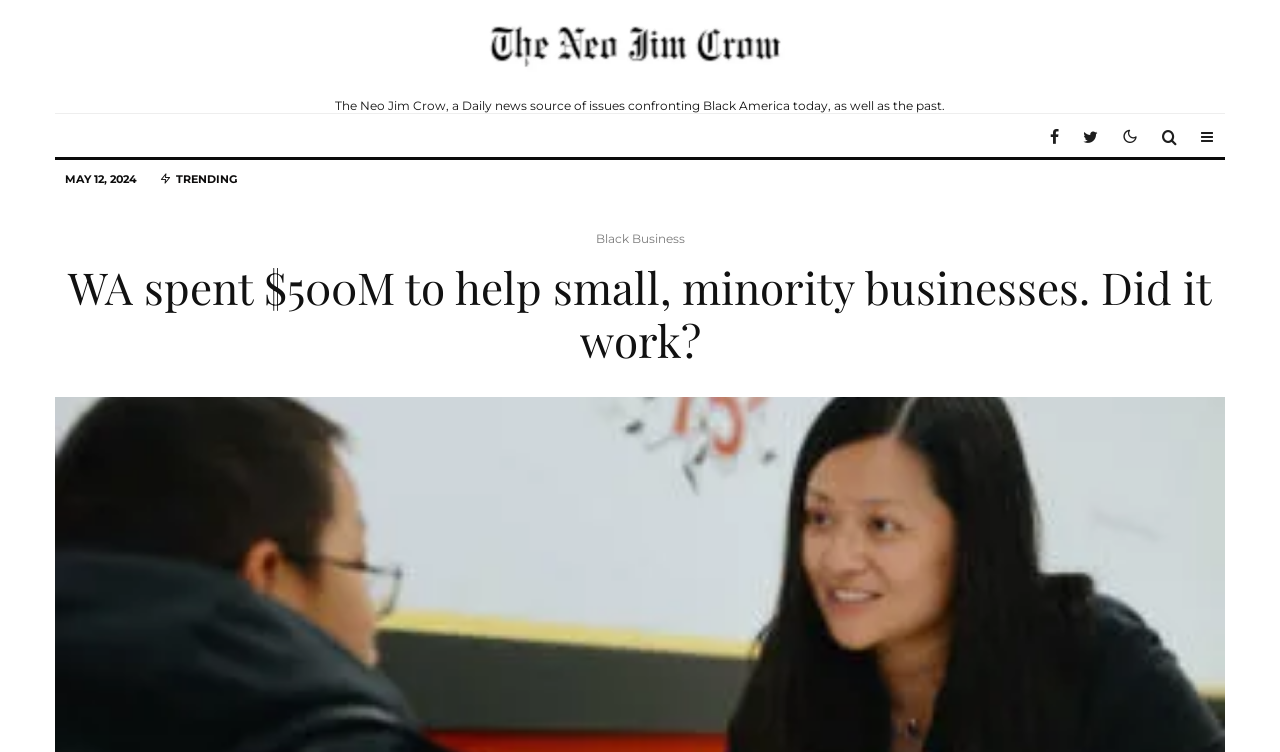What is the topic of the newsletter?
Please provide a comprehensive and detailed answer to the question.

I found a newsletter subscription section on the webpage, which mentions 'Get Insightful, Cutting-Edge, Black Content Daily' as the topic of the newsletter.